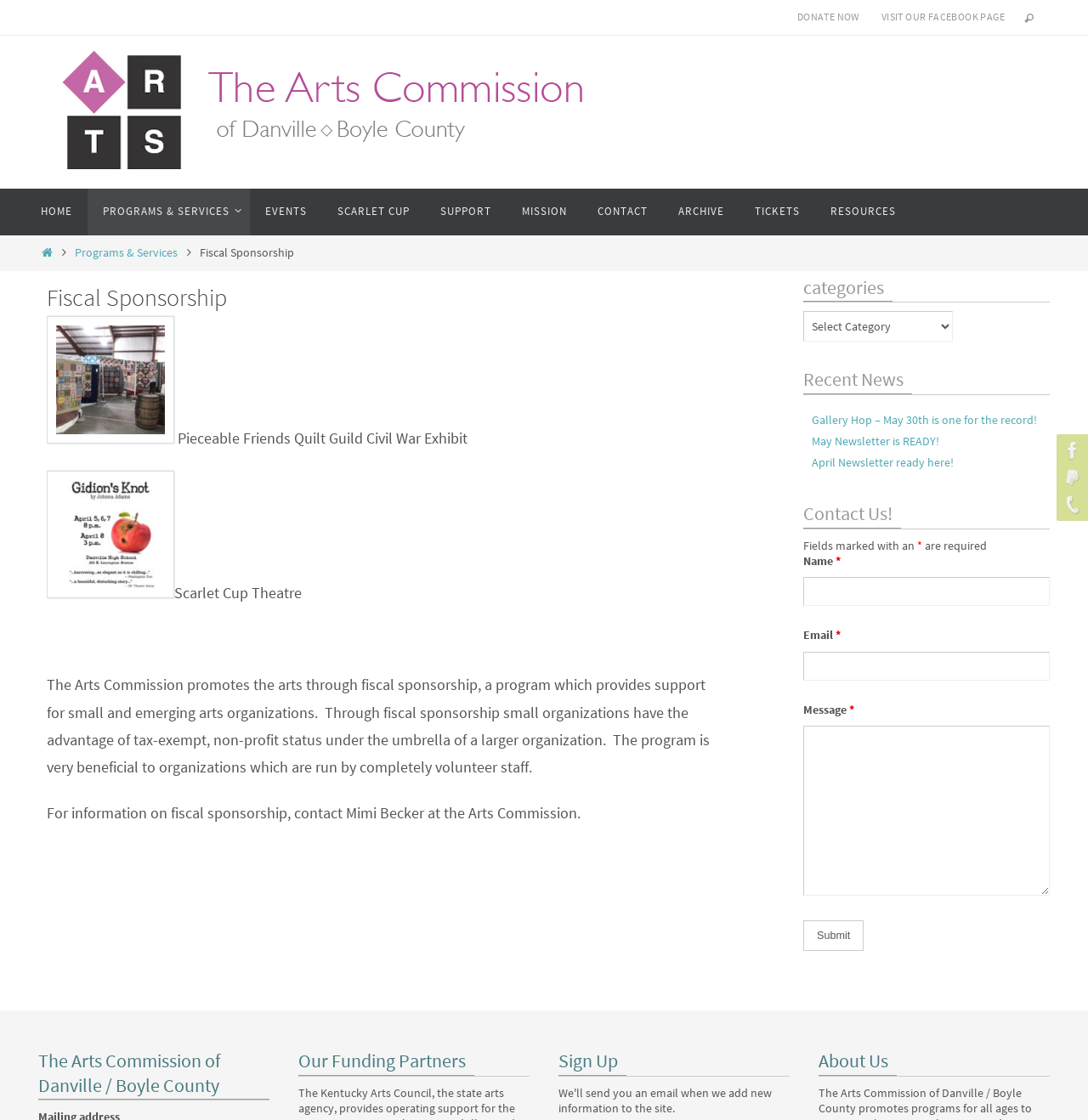Based on the image, give a detailed response to the question: What is the contact person for fiscal sponsorship information?

I found the contact information for fiscal sponsorship by reading the paragraph describing the program. It says 'For information on fiscal sponsorship, contact Mimi Becker at the Arts Commission'.